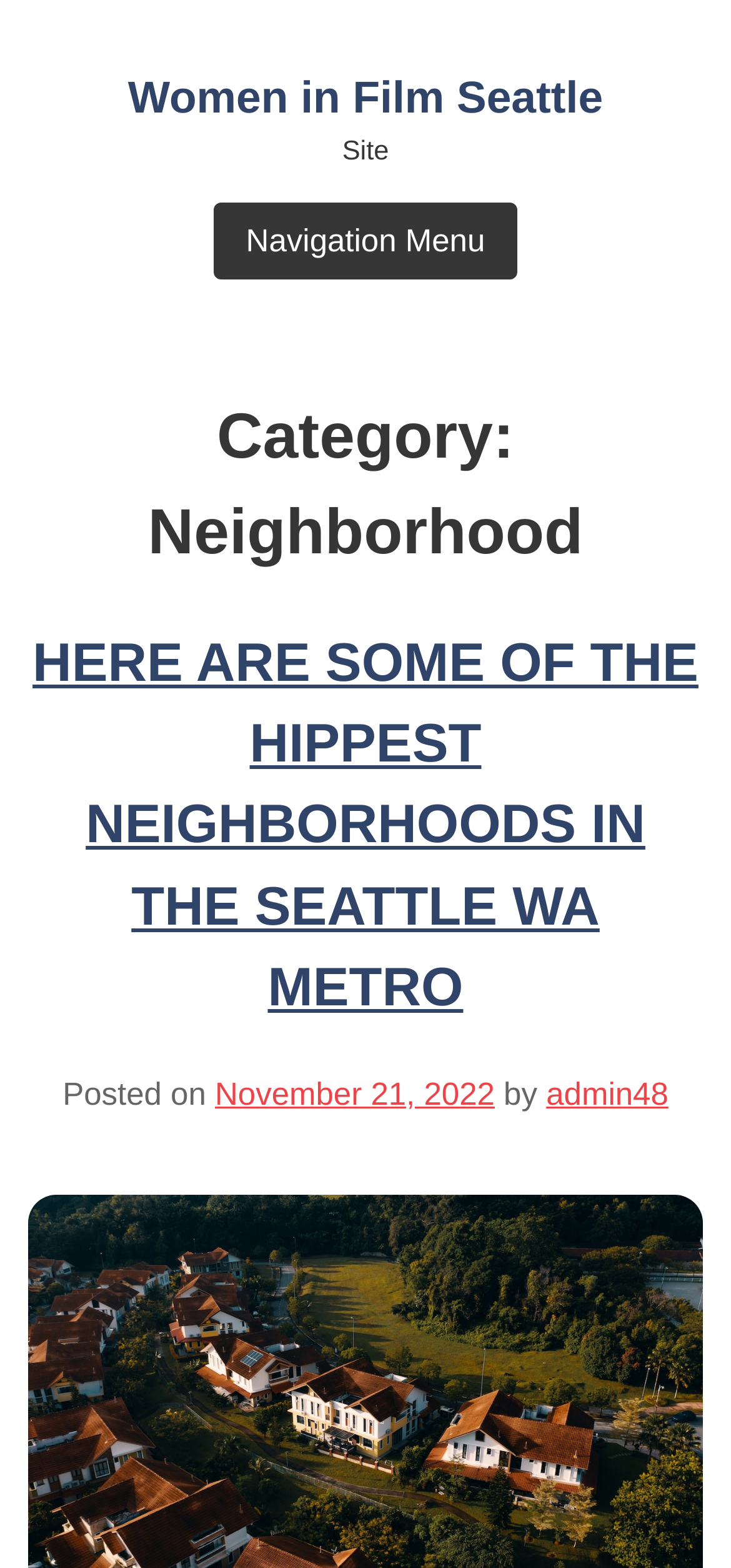What is the category of the current article?
Refer to the image and provide a concise answer in one word or phrase.

Neighborhood